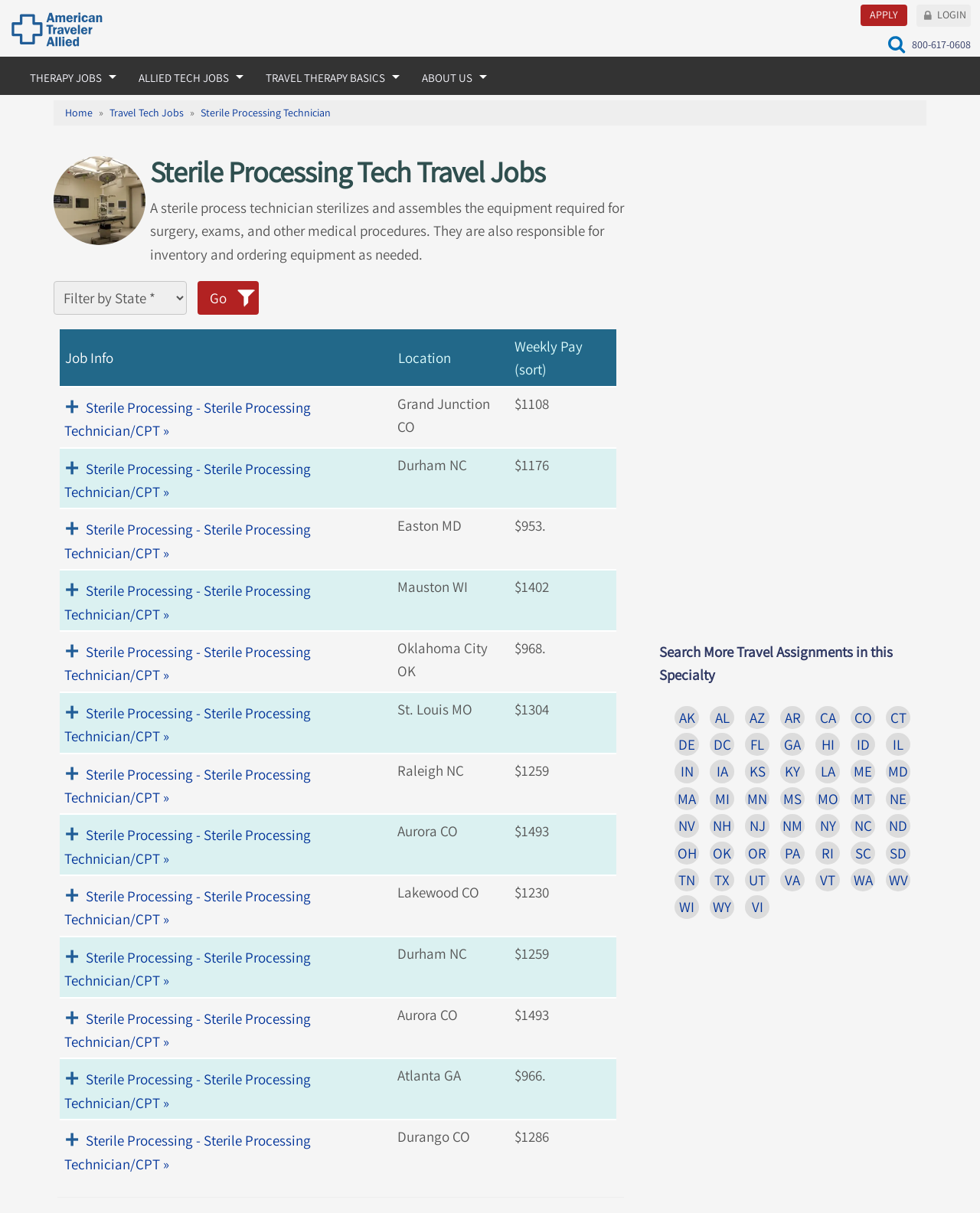Carefully observe the image and respond to the question with a detailed answer:
How many job listings are displayed on the page?

The number of job listings can be counted by looking at the table rows, each representing a job listing. There are 10 rows in the table.